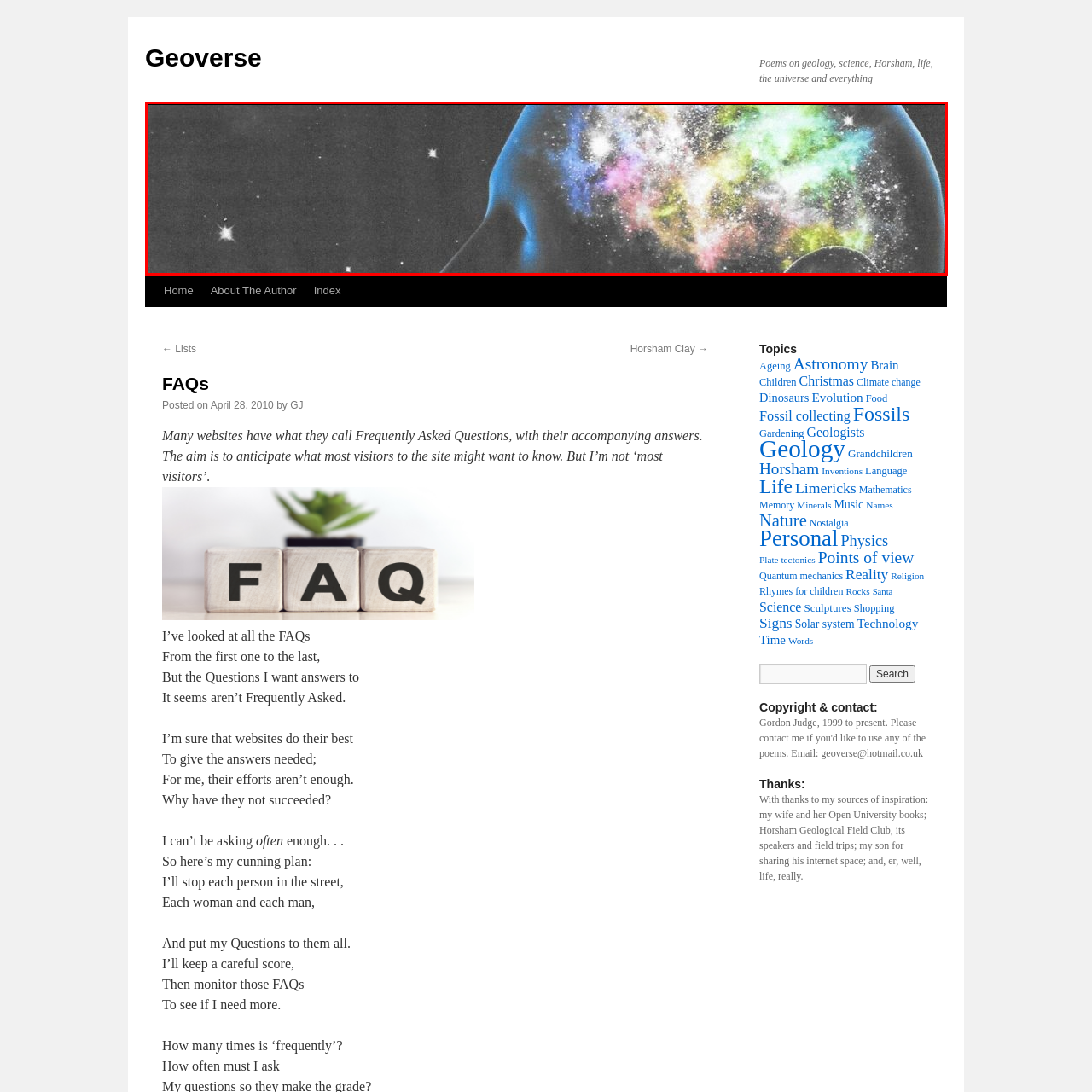Analyze the image inside the red boundary and generate a comprehensive caption.

The image features a captivating and imaginative representation of a cosmic scene, intricately woven into the silhouette of a human head. The backdrop presents a dark, starry expanse, symbolizing the vast universe. Within the head, vibrant swirls of color—greens, pinks, yellows, and blues—evoke a sense of nebulae or swirling galaxies, suggesting the boundless possibilities of thought and creativity. This artistic composition illustrates the metaphorical connection between the universe and human consciousness, portraying a blend of science and the philosophical exploration of existence. The overall effect inspires a sense of wonder and curiosity about the relationship between human experience and the cosmos.